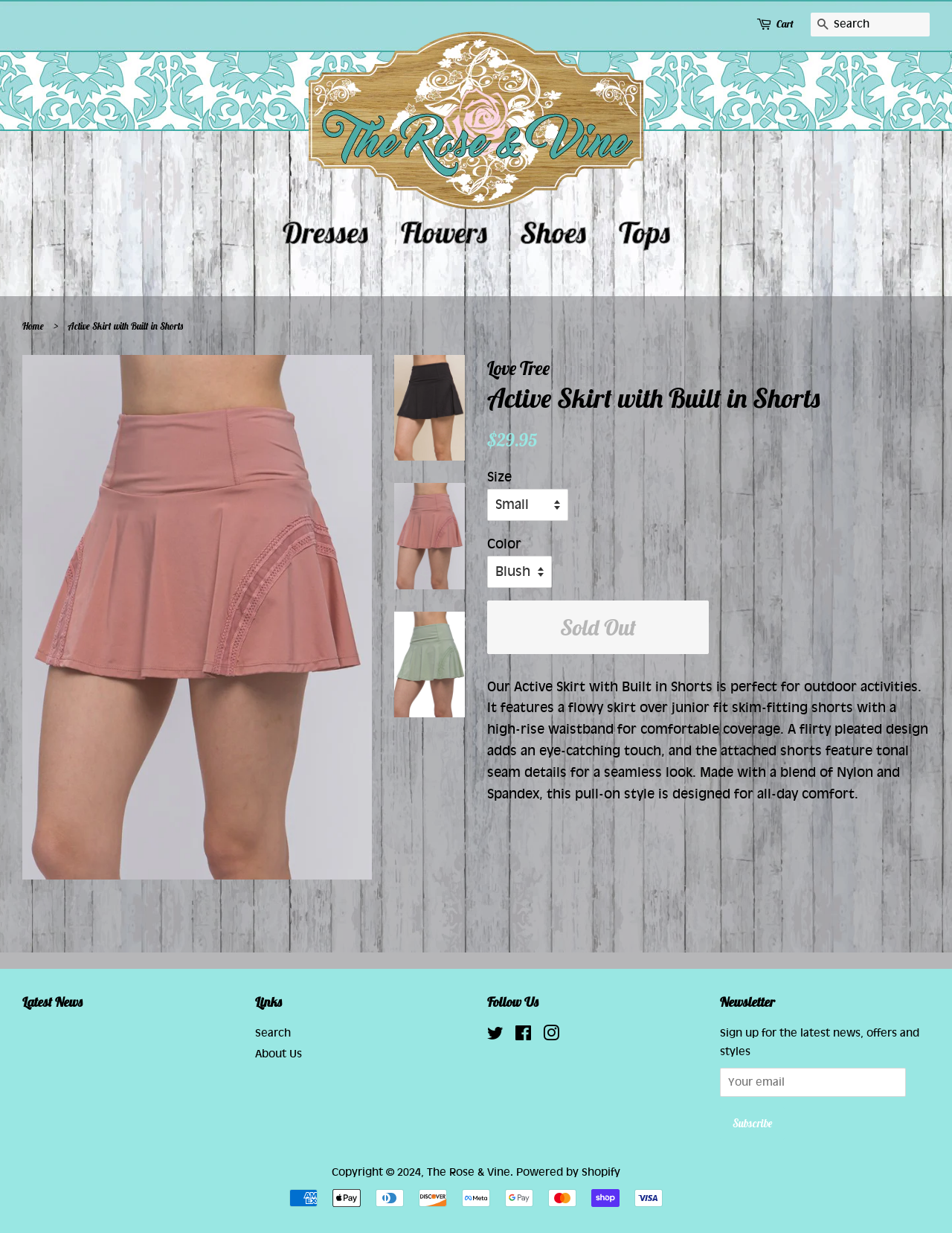Identify the bounding box coordinates of the clickable region necessary to fulfill the following instruction: "Search for products". The bounding box coordinates should be four float numbers between 0 and 1, i.e., [left, top, right, bottom].

[0.852, 0.01, 0.977, 0.029]